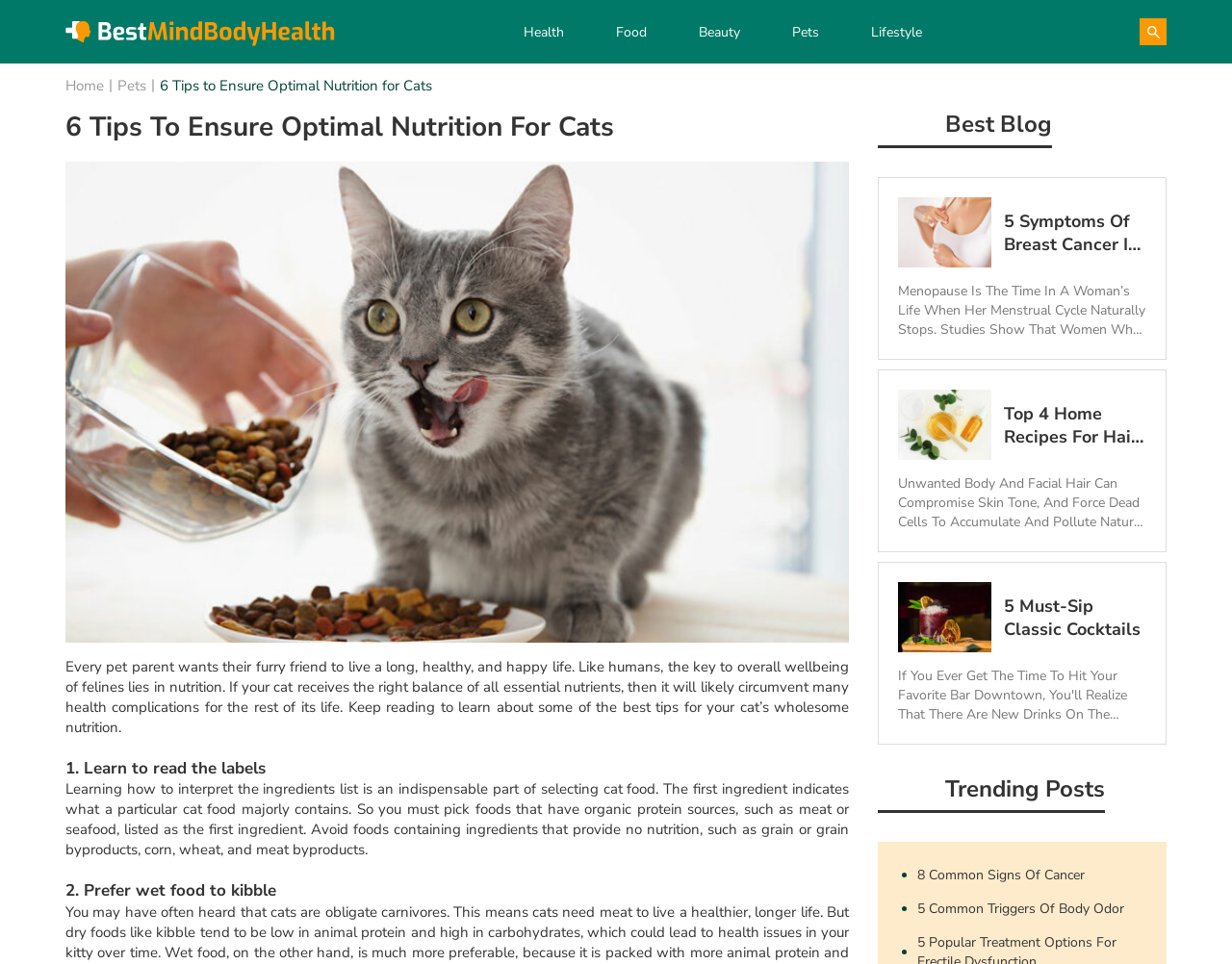Respond with a single word or phrase to the following question:
What is the section title above the links to '5 Symptoms Of Breast Cancer In Menopausal Women', 'Top 4 Home Recipes For Hair Removal', and '5 Must-Sip Classic Cocktails'?

Trending Posts